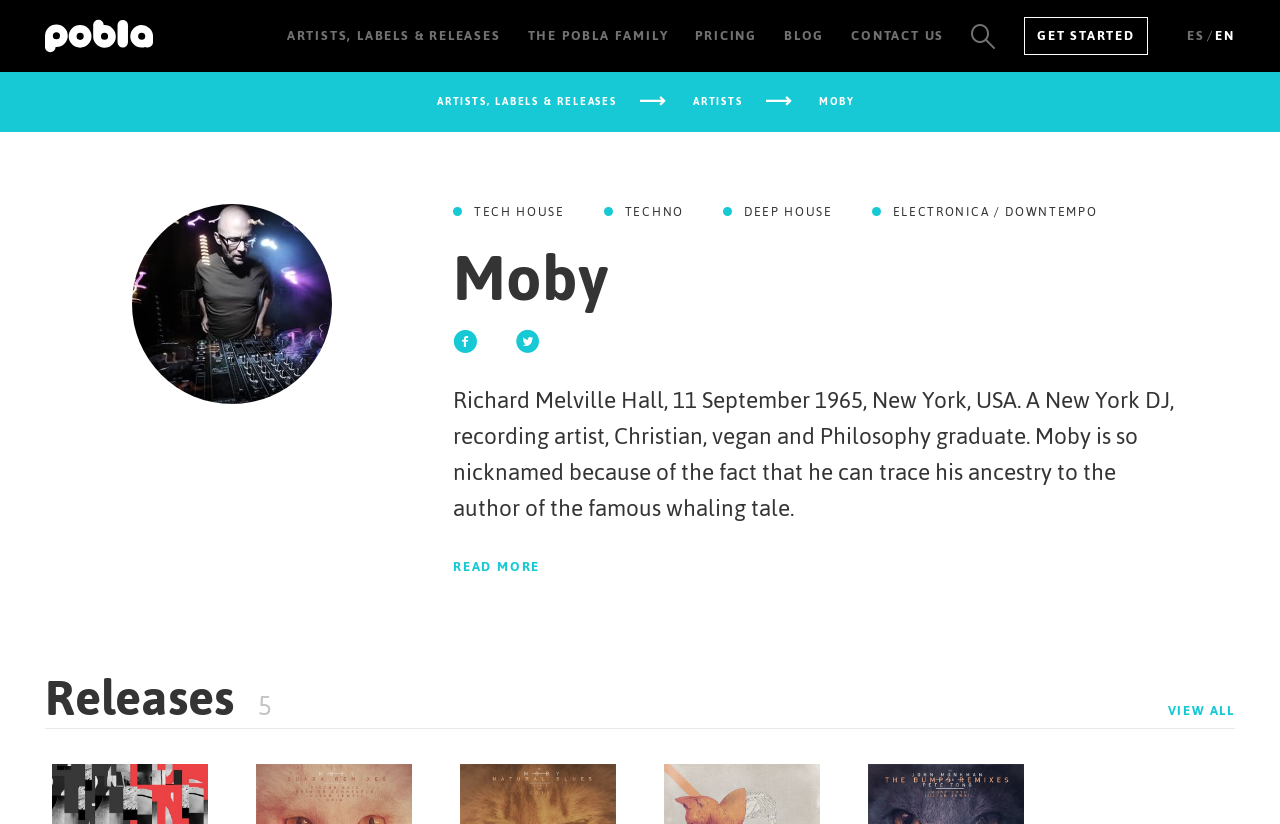Refer to the screenshot and answer the following question in detail:
What is the name of the artist on this webpage?

I determined the answer by looking at the heading element with the text 'MOBY' and the image element with the alt text 'Moby', which suggests that the webpage is about the artist Moby.